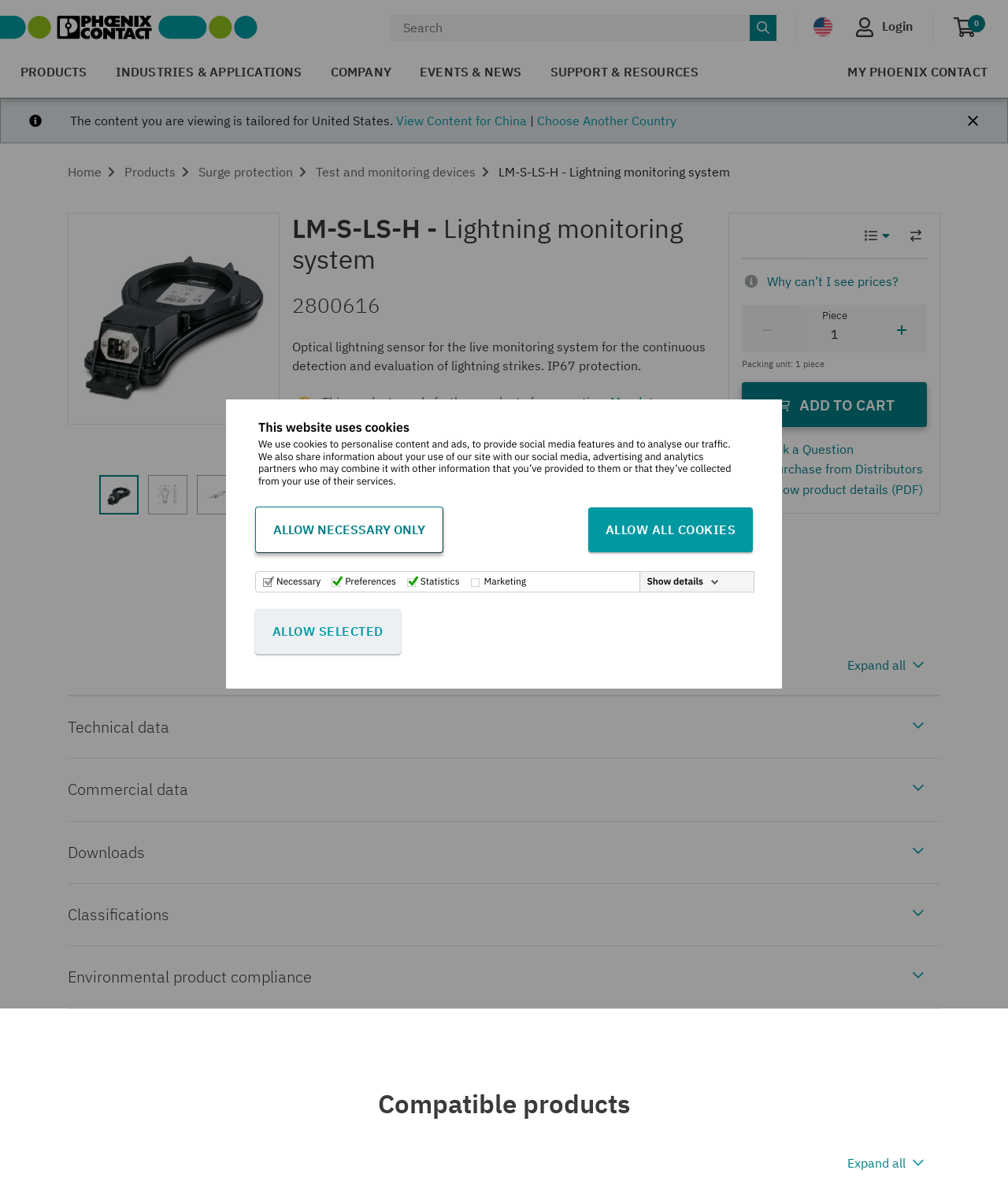Identify the bounding box coordinates of the region that needs to be clicked to carry out this instruction: "Add to cart". Provide these coordinates as four float numbers ranging from 0 to 1, i.e., [left, top, right, bottom].

[0.736, 0.323, 0.92, 0.361]